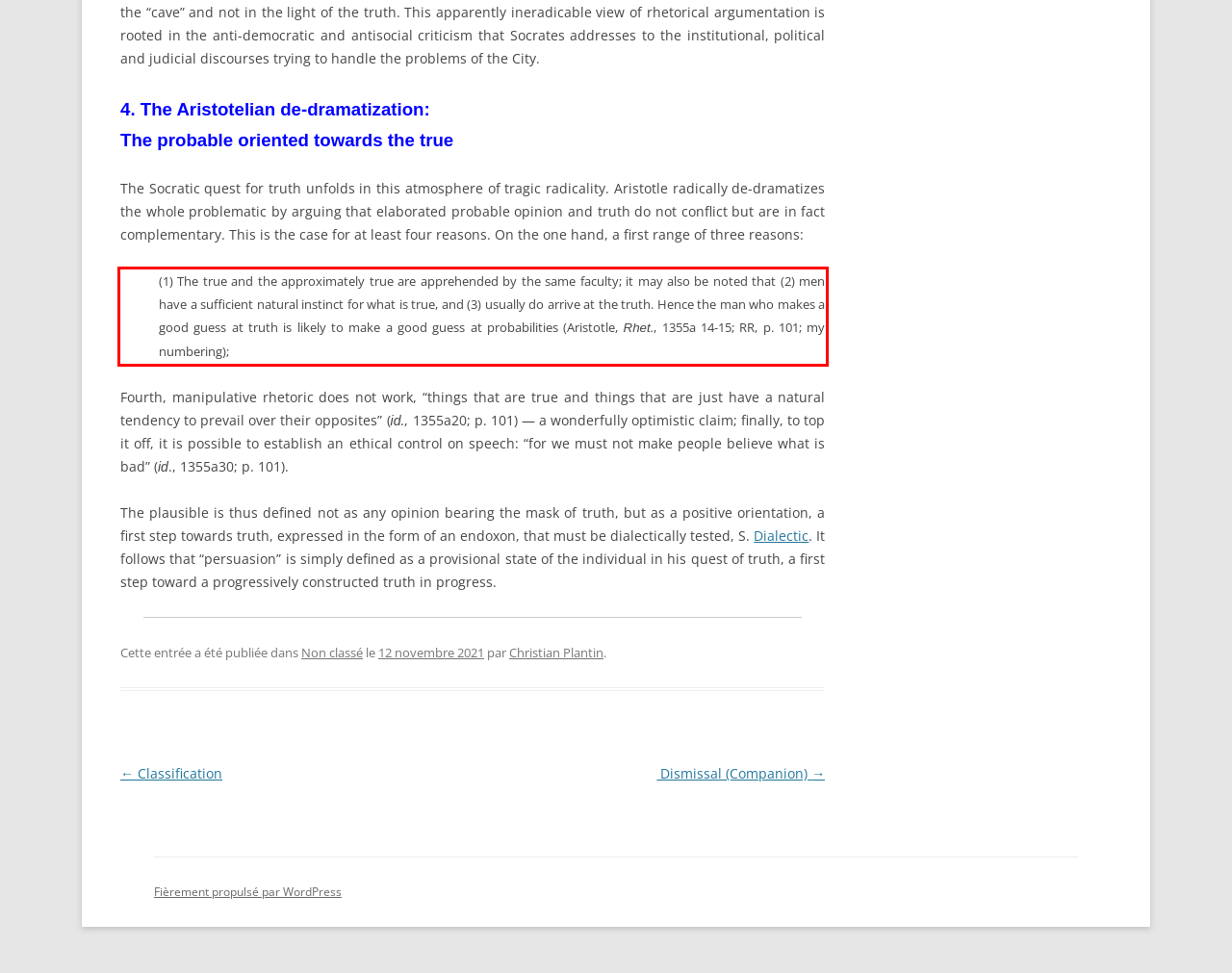Please use OCR to extract the text content from the red bounding box in the provided webpage screenshot.

(1) The true and the approximately true are apprehended by the same faculty; it may also be noted that (2) men have a sufficient natural instinct for what is true, and (3) usually do arrive at the truth. Hence the man who makes a good guess at truth is likely to make a good guess at probabilities (Aristotle, Rhet., 1355a 14-15; RR, p. 101; my numbering);